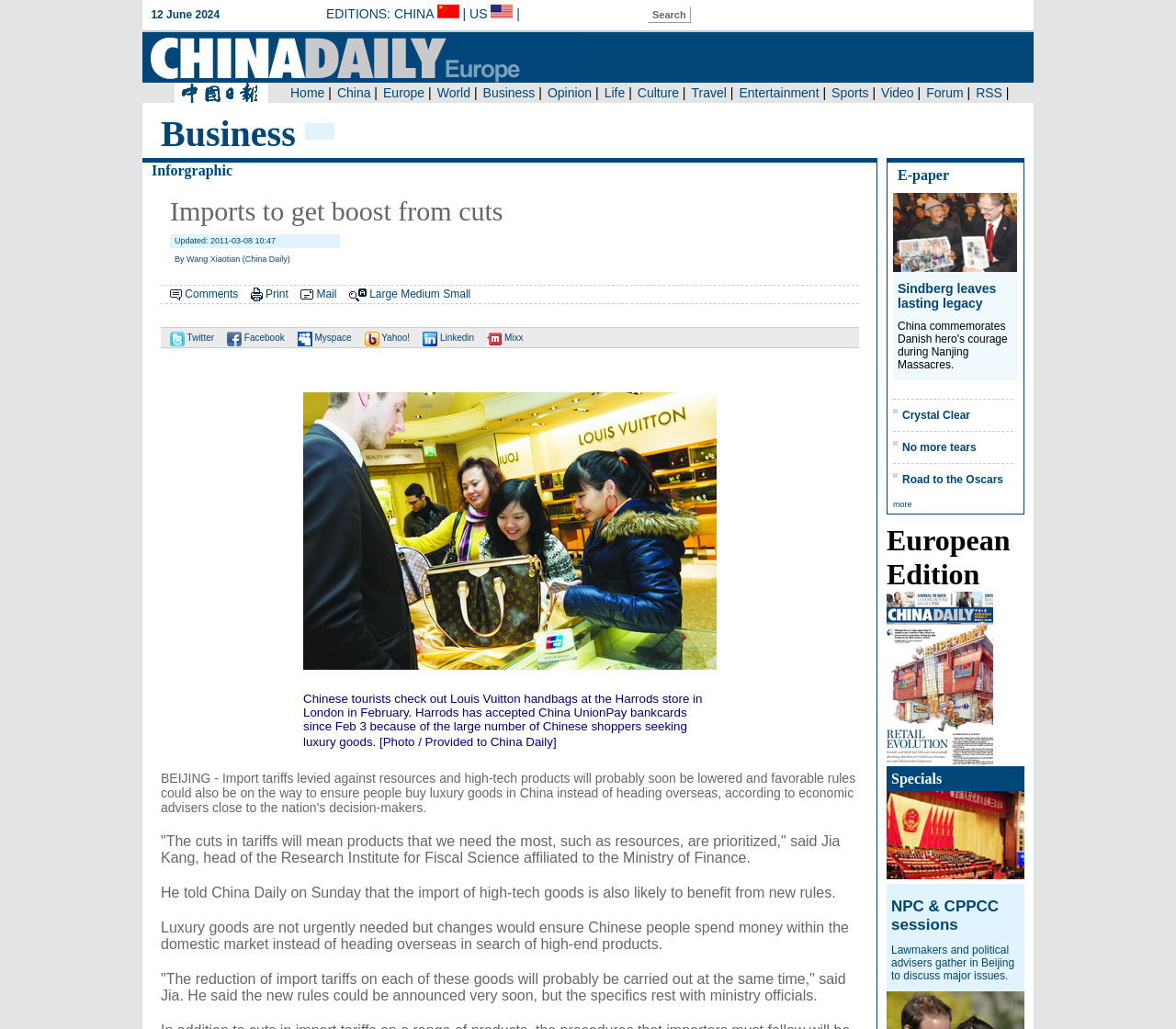Bounding box coordinates must be specified in the format (top-left x, top-left y, bottom-right x, bottom-right y). All values should be floating point numbers between 0 and 1. What are the bounding box coordinates of the UI element described as: Limousin Food and Gastronomy

None